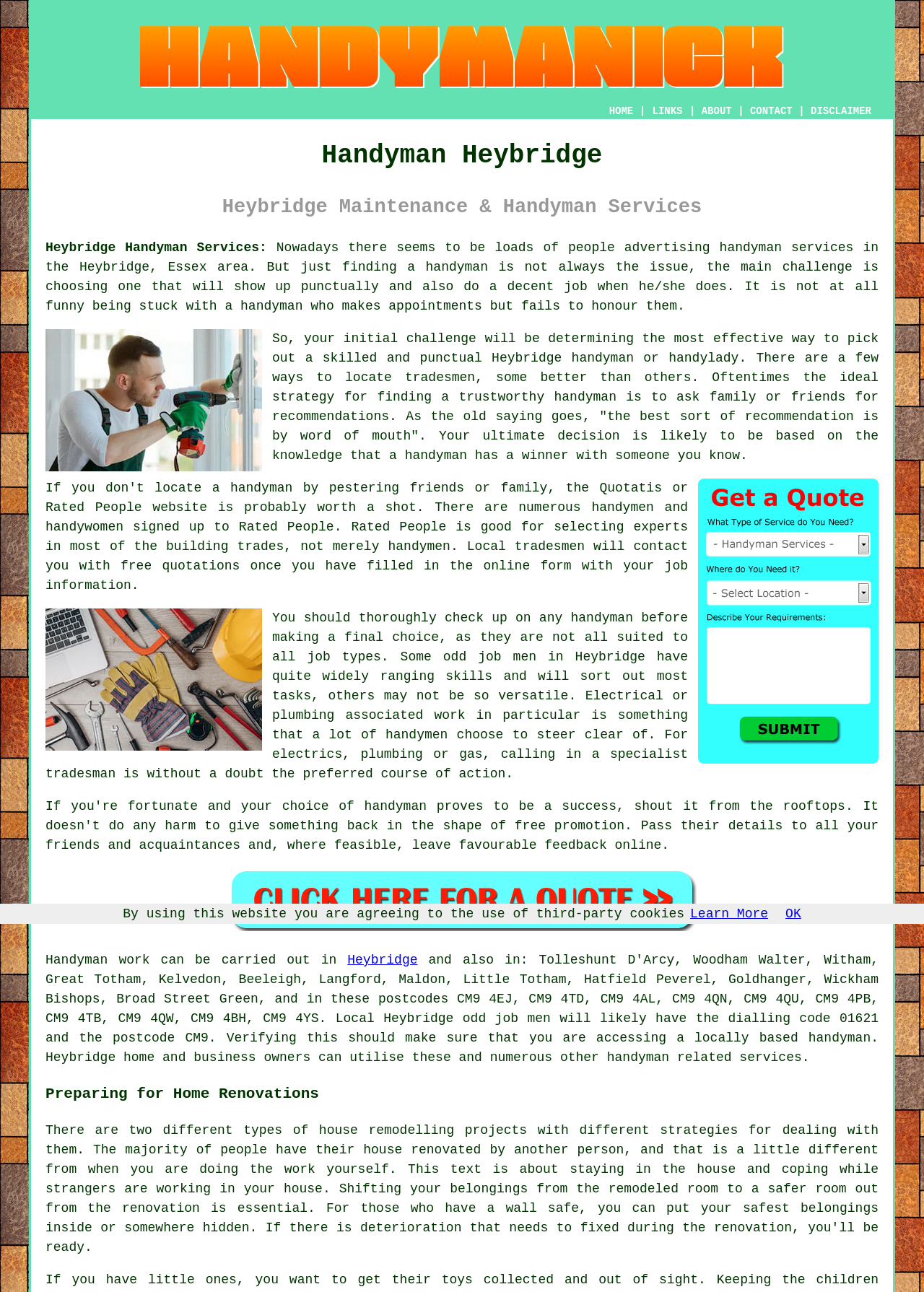Please locate the bounding box coordinates of the region I need to click to follow this instruction: "Click on the 'HOME' link".

[0.659, 0.082, 0.685, 0.091]